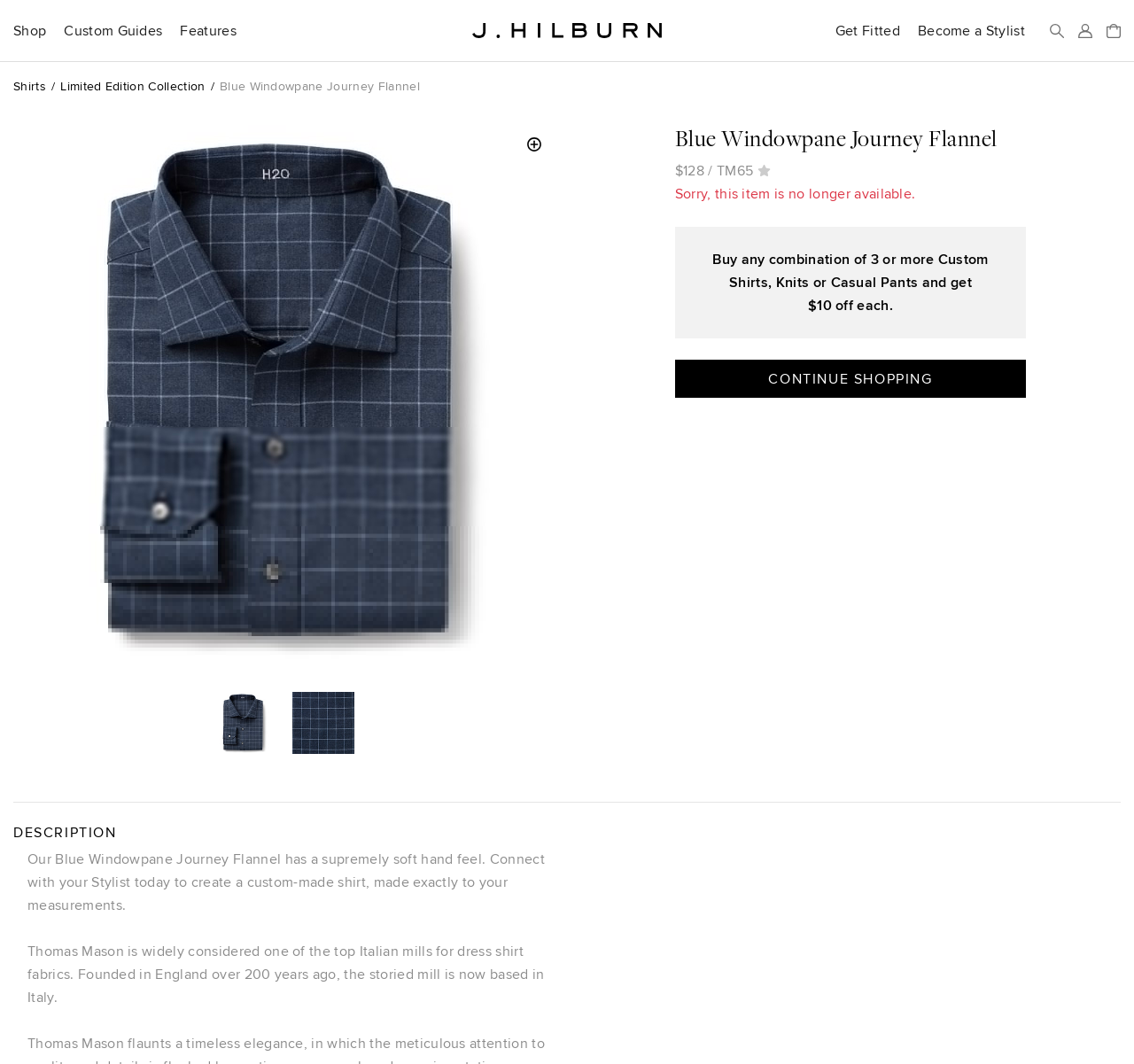Please determine the bounding box coordinates of the area that needs to be clicked to complete this task: 'Get fitted'. The coordinates must be four float numbers between 0 and 1, formatted as [left, top, right, bottom].

[0.736, 0.022, 0.794, 0.035]